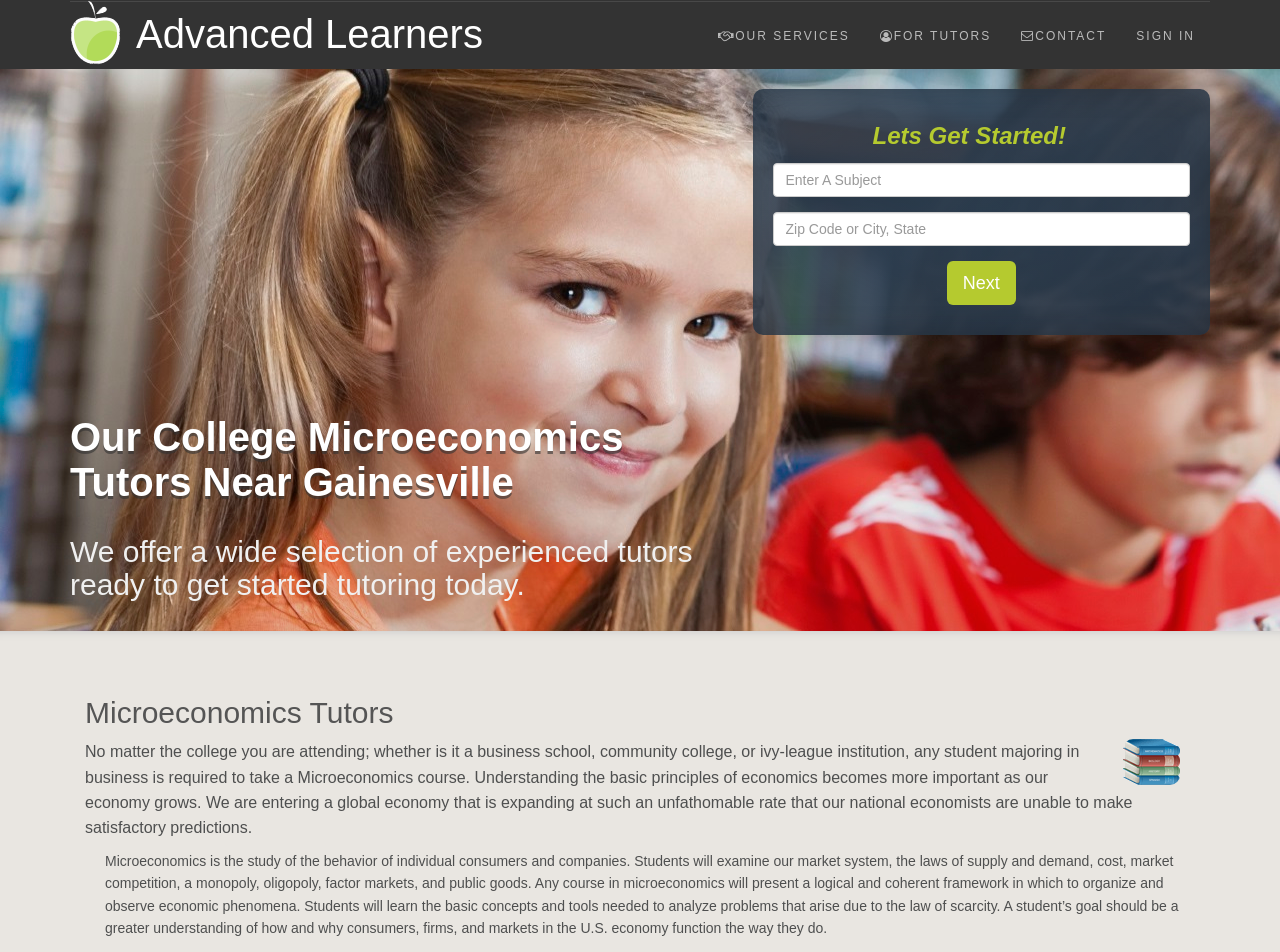What is the study of microeconomics about?
Refer to the screenshot and answer in one word or phrase.

Behavior of consumers and companies